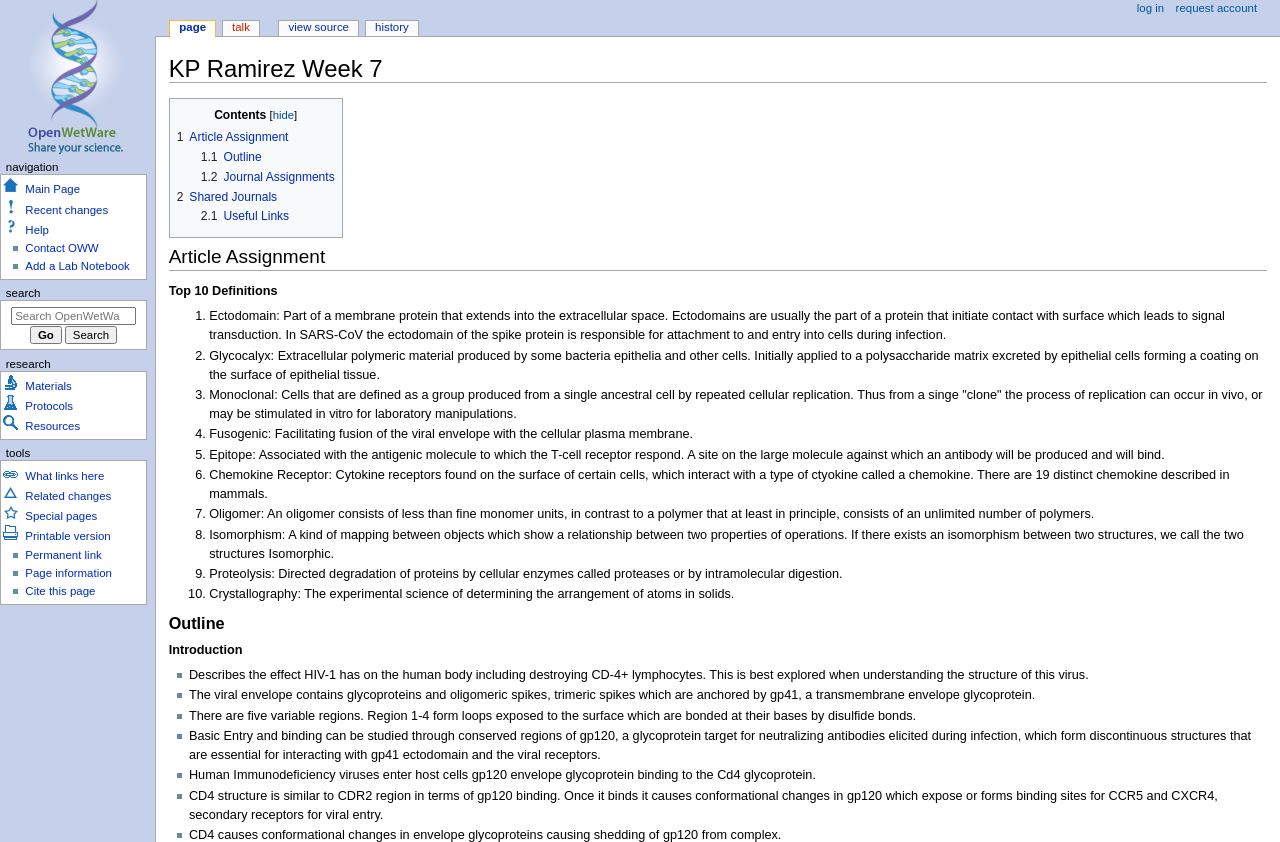Using the information in the image, give a detailed answer to the following question: What is the purpose of the glycoproteins in the viral envelope?

The purpose of the glycoproteins in the viral envelope can be inferred from the text under the 'Outline' section, where it is mentioned that 'The viral envelope contains glycoproteins and oligomeric spikes, trimeric spikes which are anchored by gp41, a transmembrane envelope glycoprotein.' This suggests that the glycoproteins play a role in facilitating fusion of the viral envelope with the cellular plasma membrane.